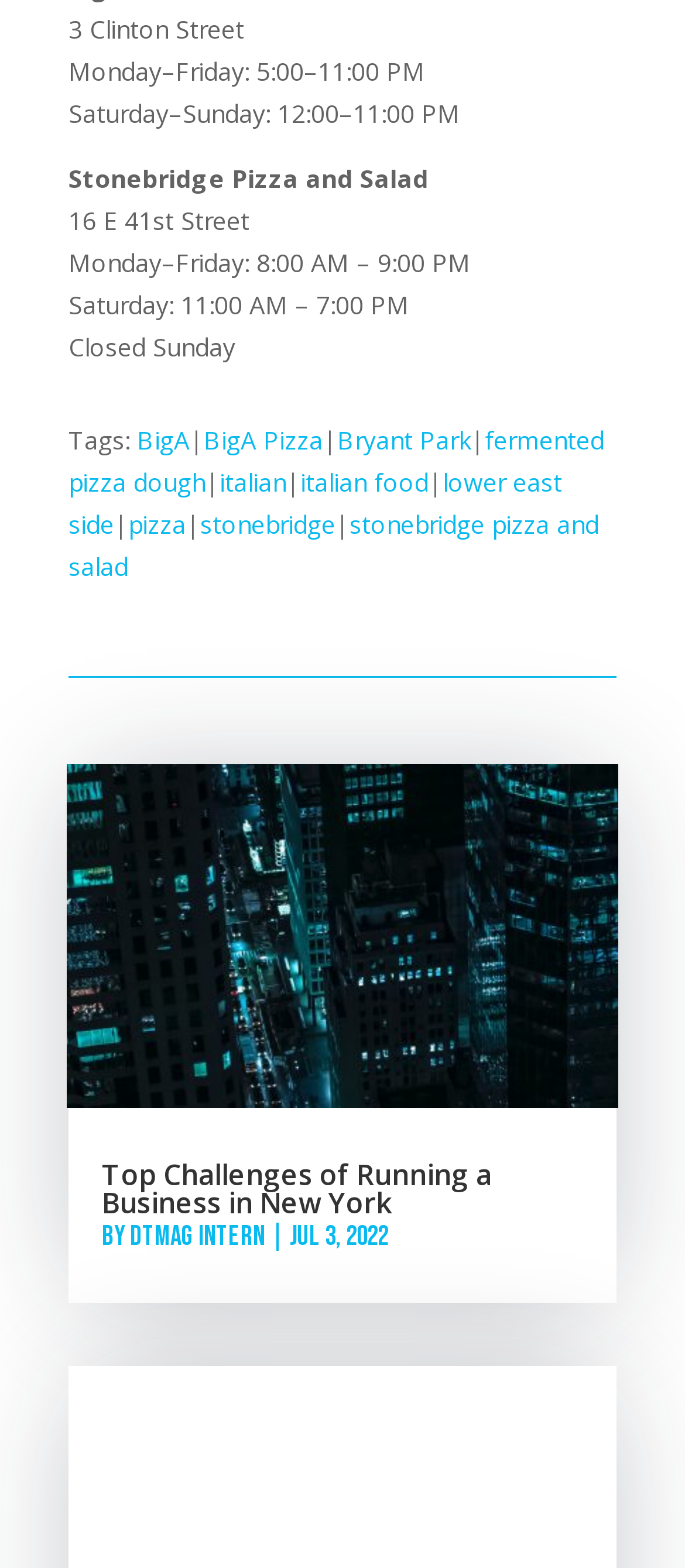Determine the bounding box coordinates for the UI element with the following description: "italian food". The coordinates should be four float numbers between 0 and 1, represented as [left, top, right, bottom].

[0.438, 0.297, 0.626, 0.318]